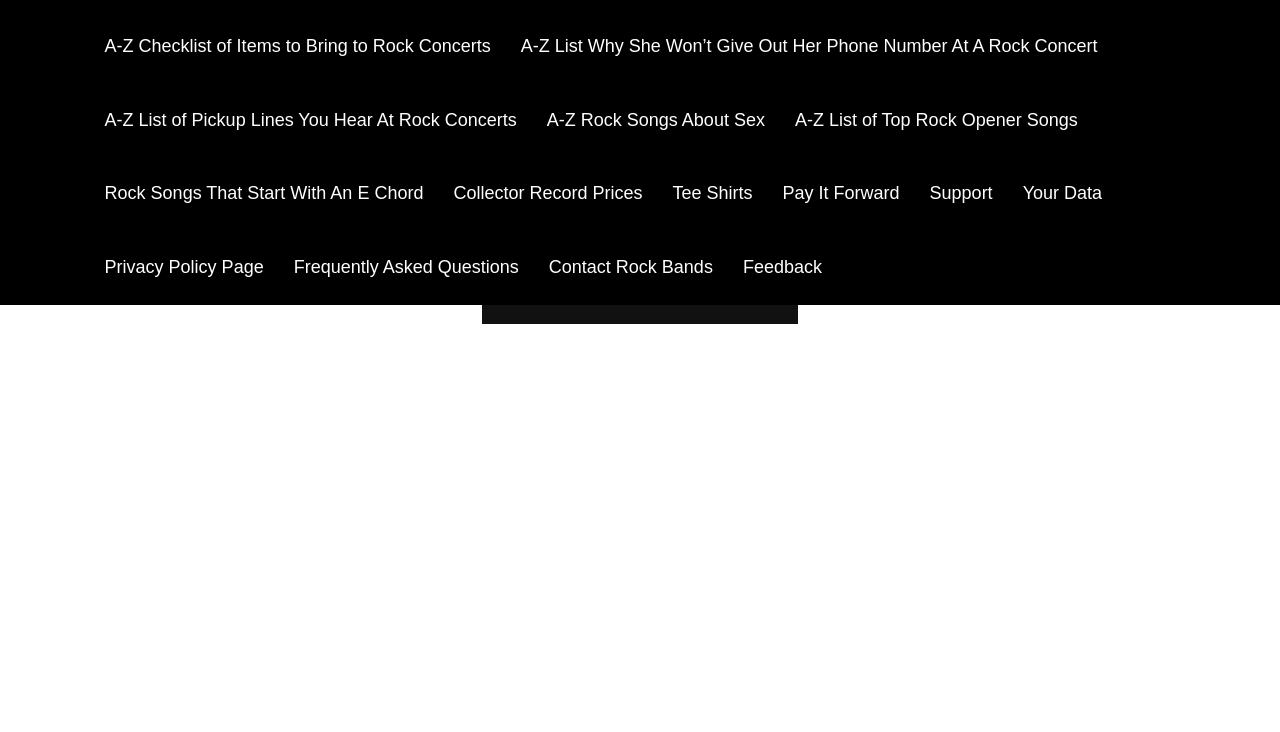Provide a brief response using a word or short phrase to this question:
Is there an image on the webpage?

Yes